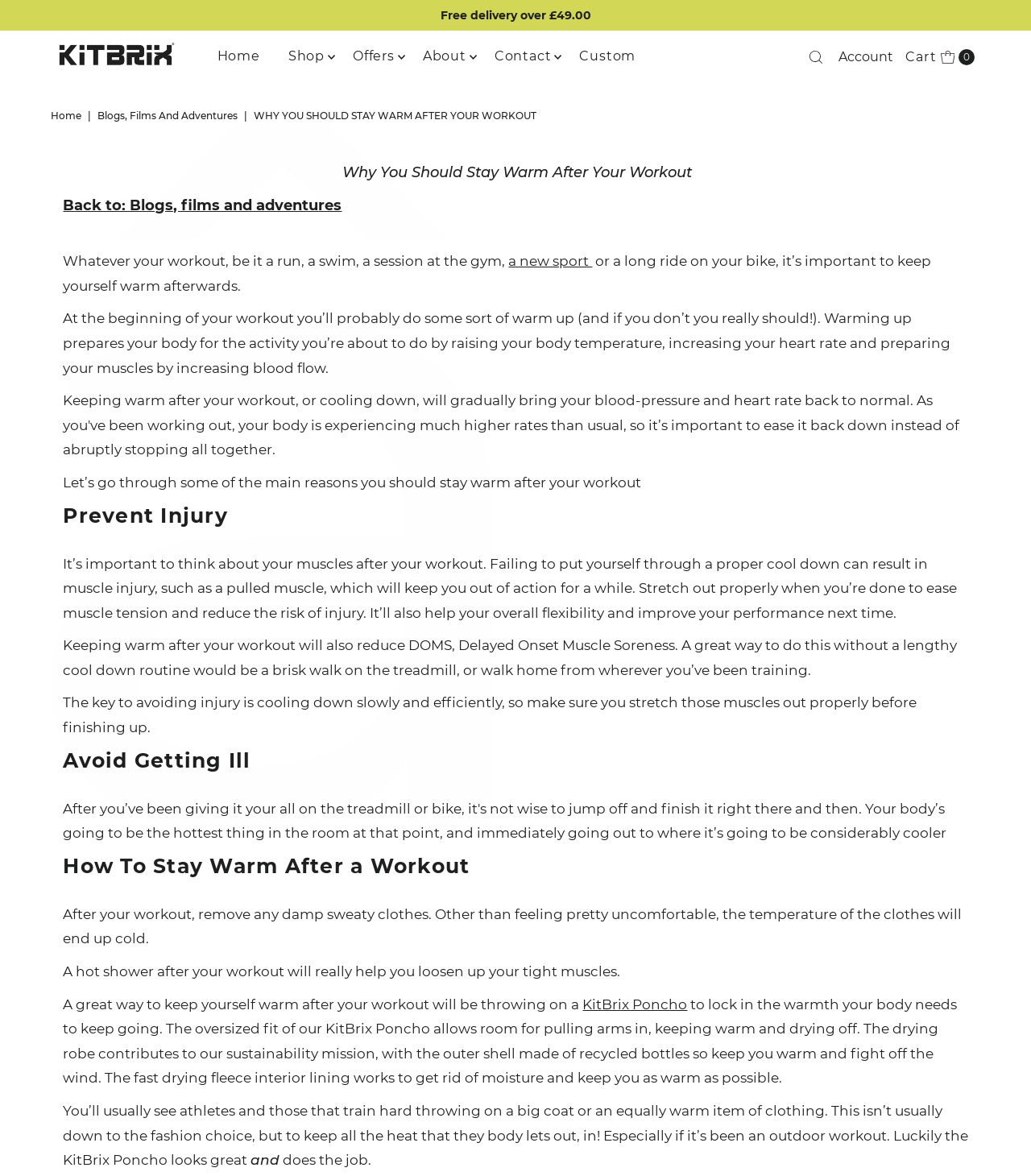Generate an in-depth caption that captures all aspects of the webpage.

This webpage is about the importance of staying warm after a workout. At the top, there is a navigation menu with links to "Home", "Shop", "Offers", "About", "Contact", and "Custom". Each link has a small icon next to it. On the right side of the navigation menu, there is a search bar and a cart button with a "0" indicating the number of items in the cart.

Below the navigation menu, there is a large heading that reads "WHY YOU SHOULD STAY WARM AFTER YOUR WORKOUT". Underneath this heading, there is a figure with a caption that repeats the same title.

The main content of the webpage is divided into sections. The first section explains the importance of warming up before a workout and how it prepares the body for physical activity. The second section discusses the reasons why it's essential to stay warm after a workout, including preventing injury and avoiding illness.

The third section provides tips on how to stay warm after a workout, such as removing damp clothes, taking a hot shower, and wearing warm clothing like the KitBrix Poncho. The KitBrix Poncho is described as a sustainable and functional product that helps to lock in body heat and dry off quickly.

Throughout the webpage, there are several headings and subheadings that break up the content and make it easier to read. The text is accompanied by a few images, but they are not explicitly described. Overall, the webpage has a clean and organized layout, making it easy to navigate and understand the content.